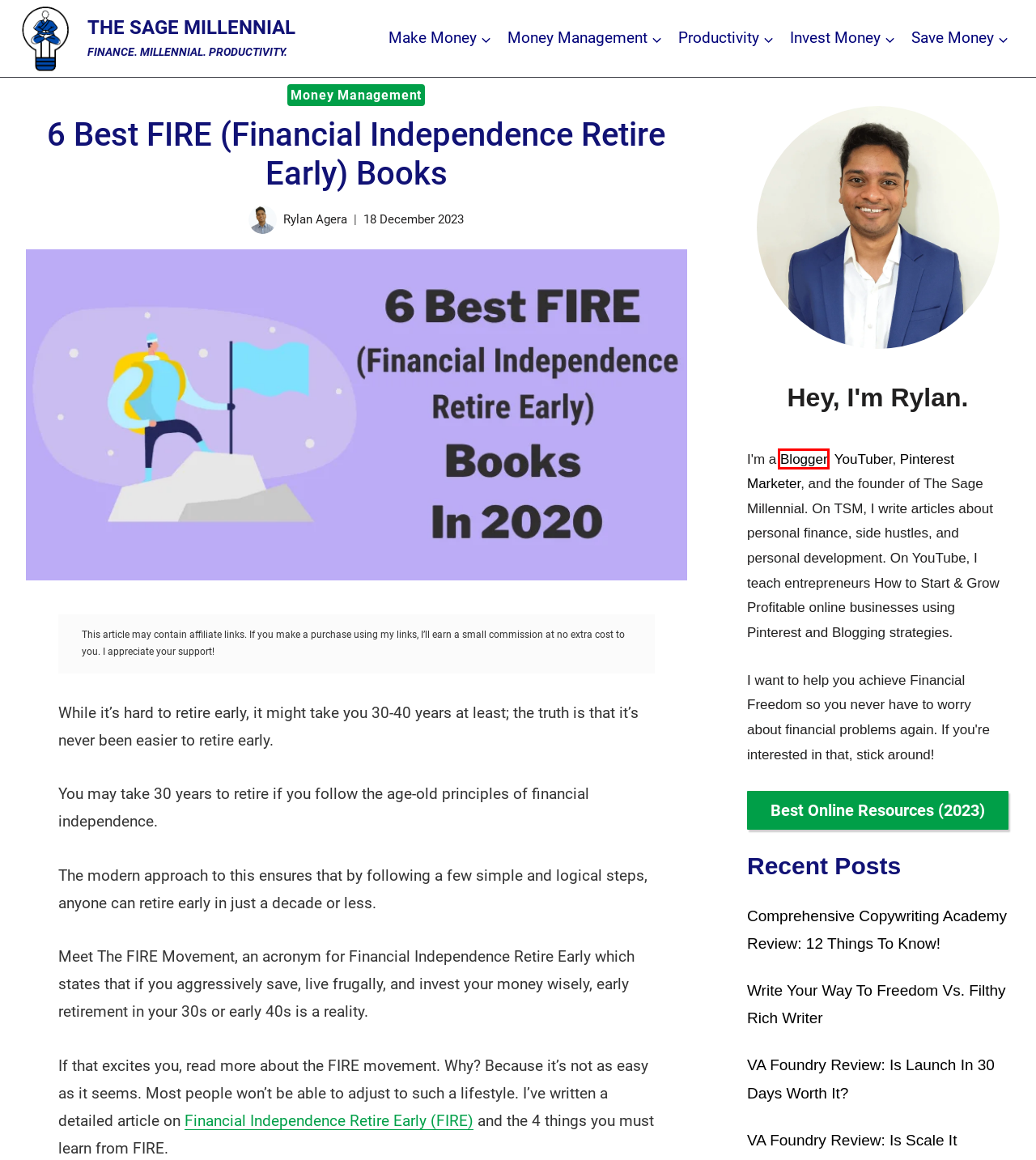You are presented with a screenshot of a webpage containing a red bounding box around an element. Determine which webpage description best describes the new webpage after clicking on the highlighted element. Here are the candidates:
A. Save Money | The Sage Millennial
B. Resources | The Sage Millennial
C. Rylan Agera | Pinterest Marketer | YouTuber
D. VA Foundry Review: Is Launch In 30 Days Worth It?
E. What Is FIRE Movement? 4 Things To Learn From FIRE
F. The Sage Millennial | Finance. Millennial. Productivity
G. Invest Money | The Sage Millennial
H. Make Money | The Sage Millennial

C